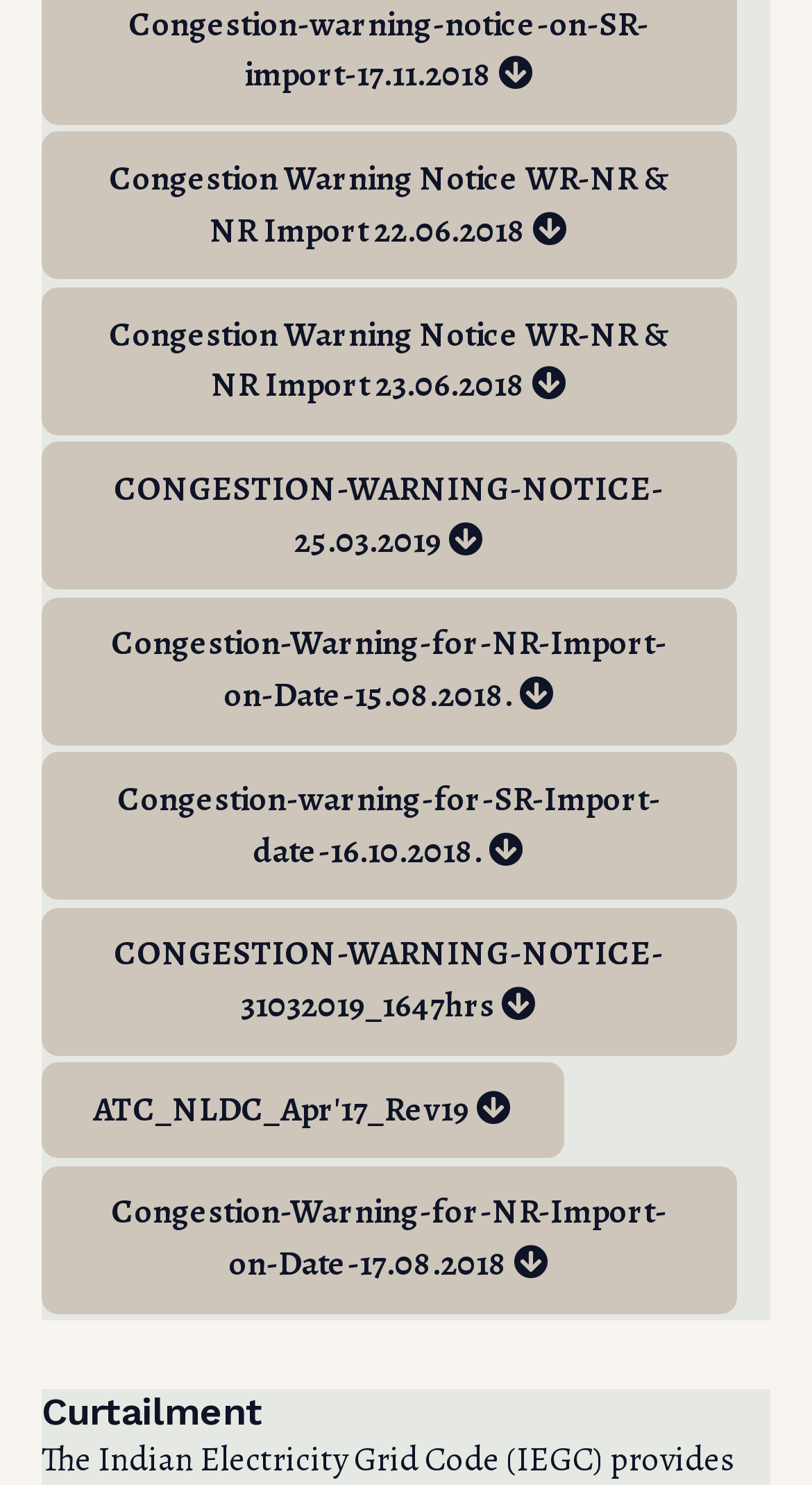Locate the bounding box coordinates of the element I should click to achieve the following instruction: "Read Congestion Warning Notice 31032019 1647hrs".

[0.051, 0.611, 0.906, 0.71]